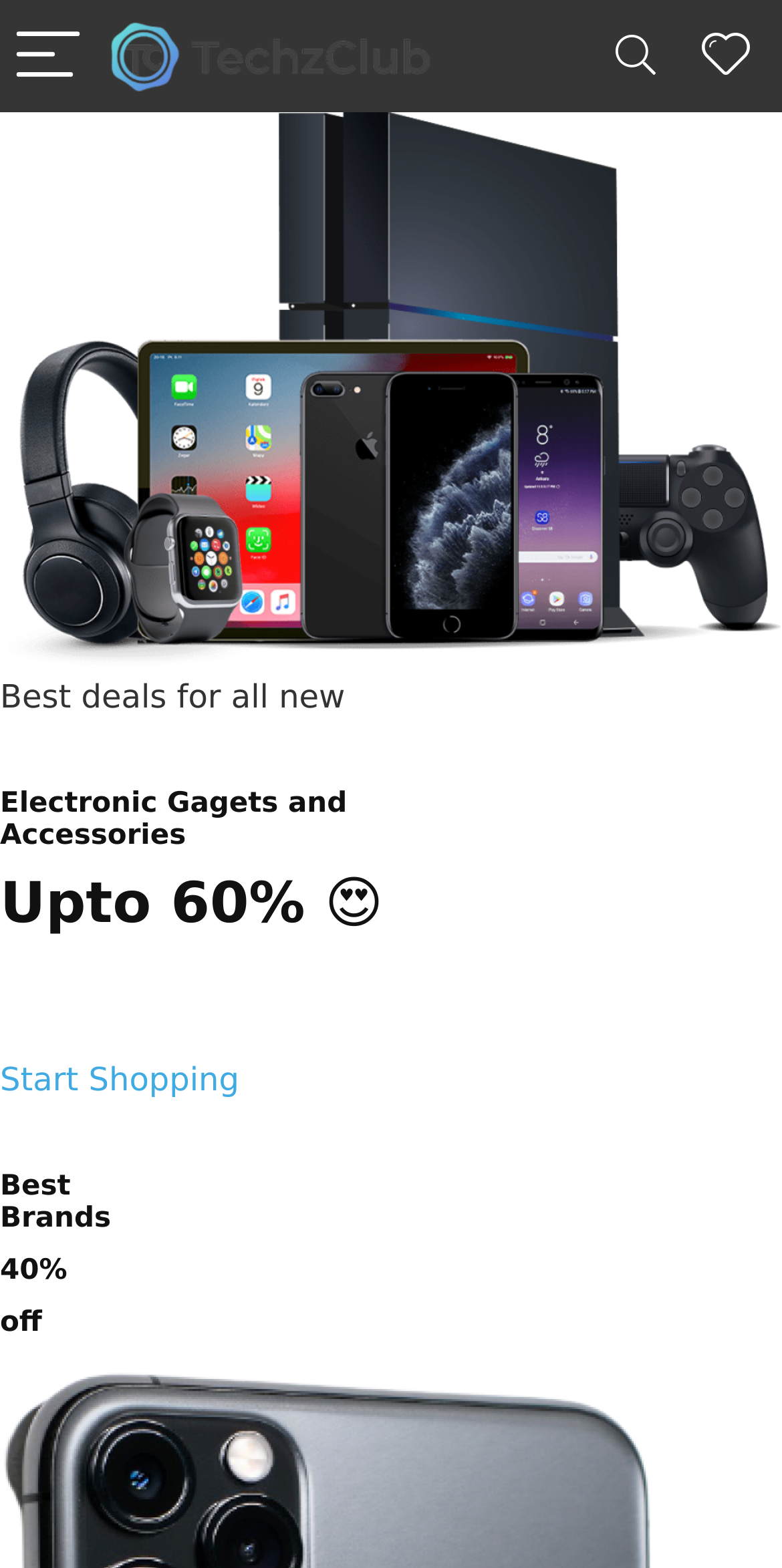Give a succinct answer to this question in a single word or phrase: 
What is the call-to-action button at the middle of the page?

Start Shopping